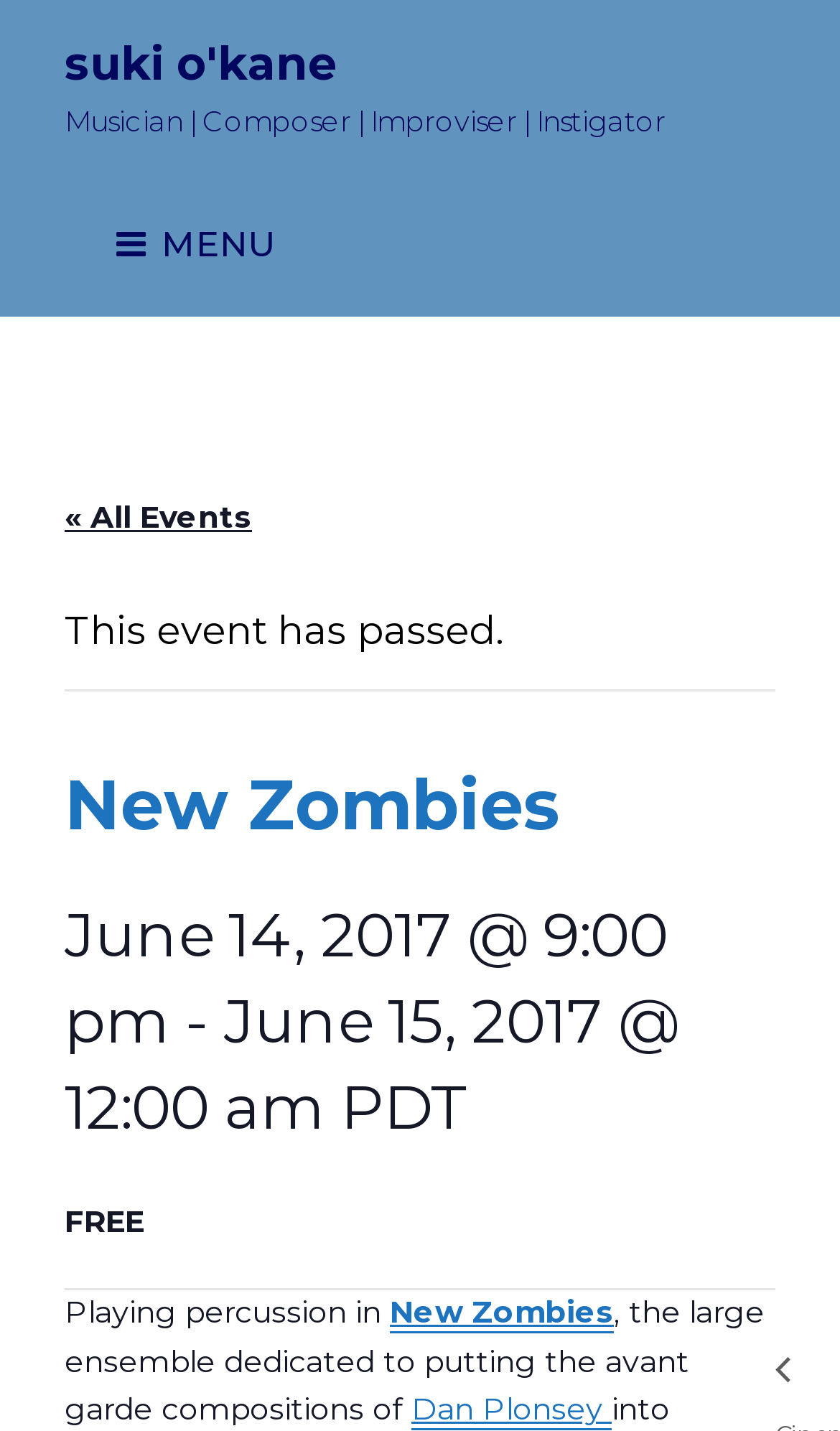What is the cost of the event?
Look at the image and provide a short answer using one word or a phrase.

FREE